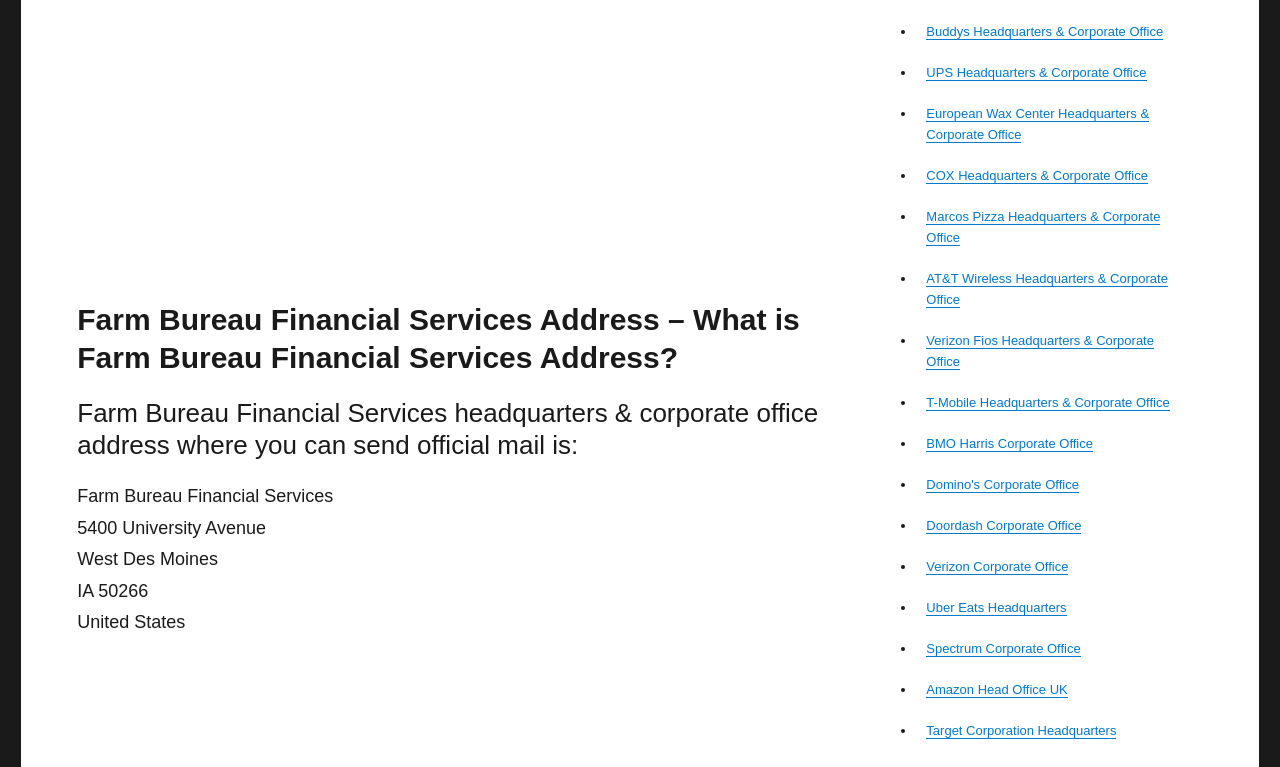Please determine the bounding box coordinates of the area that needs to be clicked to complete this task: 'Check articles written by Maria'. The coordinates must be four float numbers between 0 and 1, formatted as [left, top, right, bottom].

None